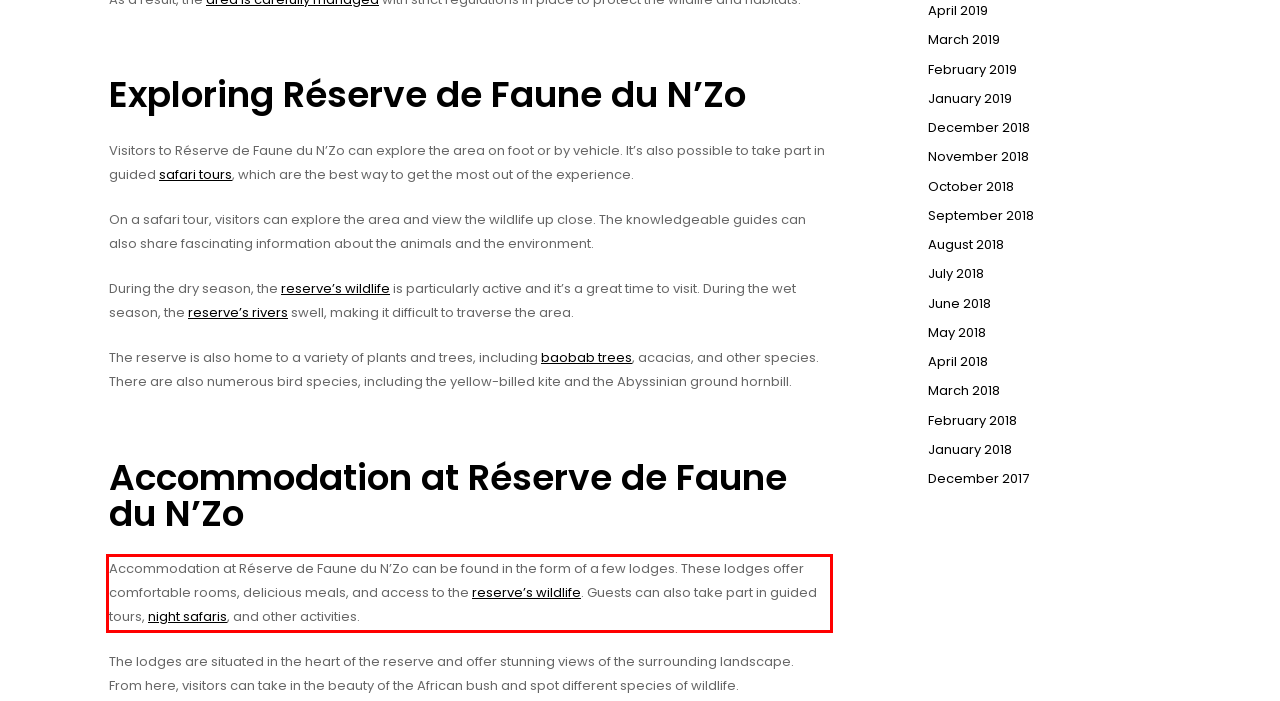From the given screenshot of a webpage, identify the red bounding box and extract the text content within it.

Accommodation at Réserve de Faune du N’Zo can be found in the form of a few lodges. These lodges offer comfortable rooms, delicious meals, and access to the reserve’s wildlife. Guests can also take part in guided tours, night safaris, and other activities.